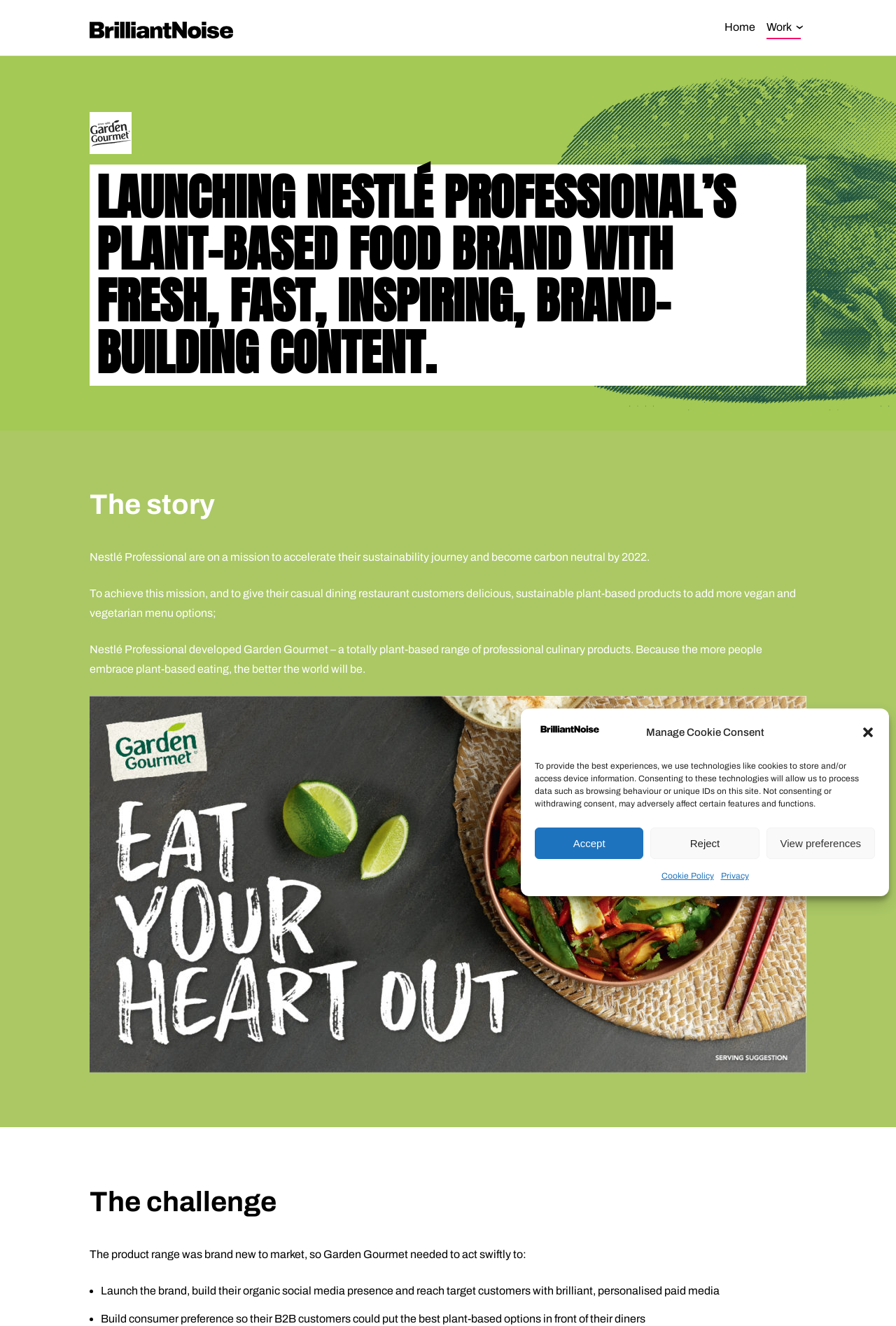Please respond to the question with a concise word or phrase:
What is the purpose of Garden Gourmet?

Provide plant-based products